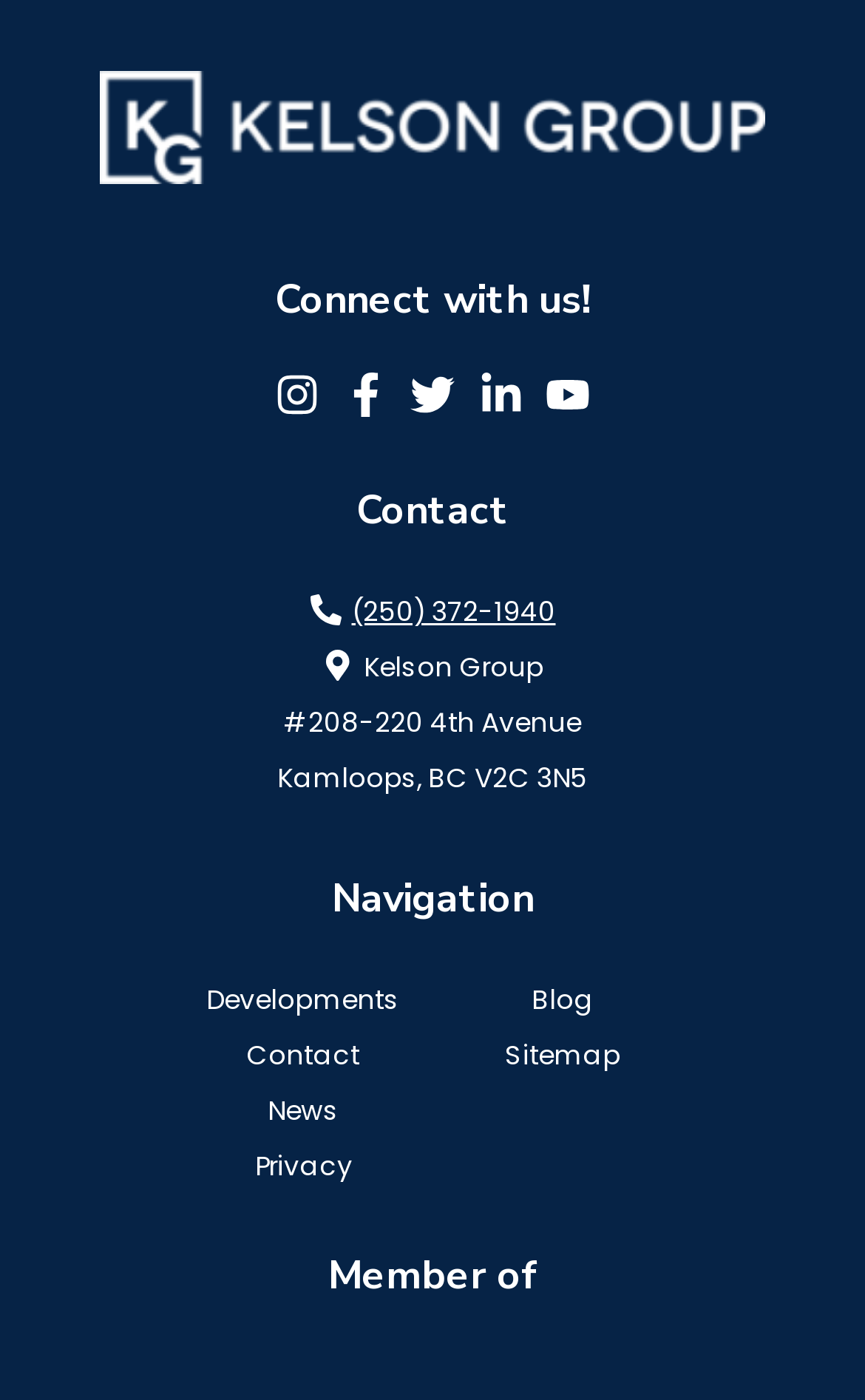Can you determine the bounding box coordinates of the area that needs to be clicked to fulfill the following instruction: "Explore company developments"?

[0.238, 0.694, 0.462, 0.734]